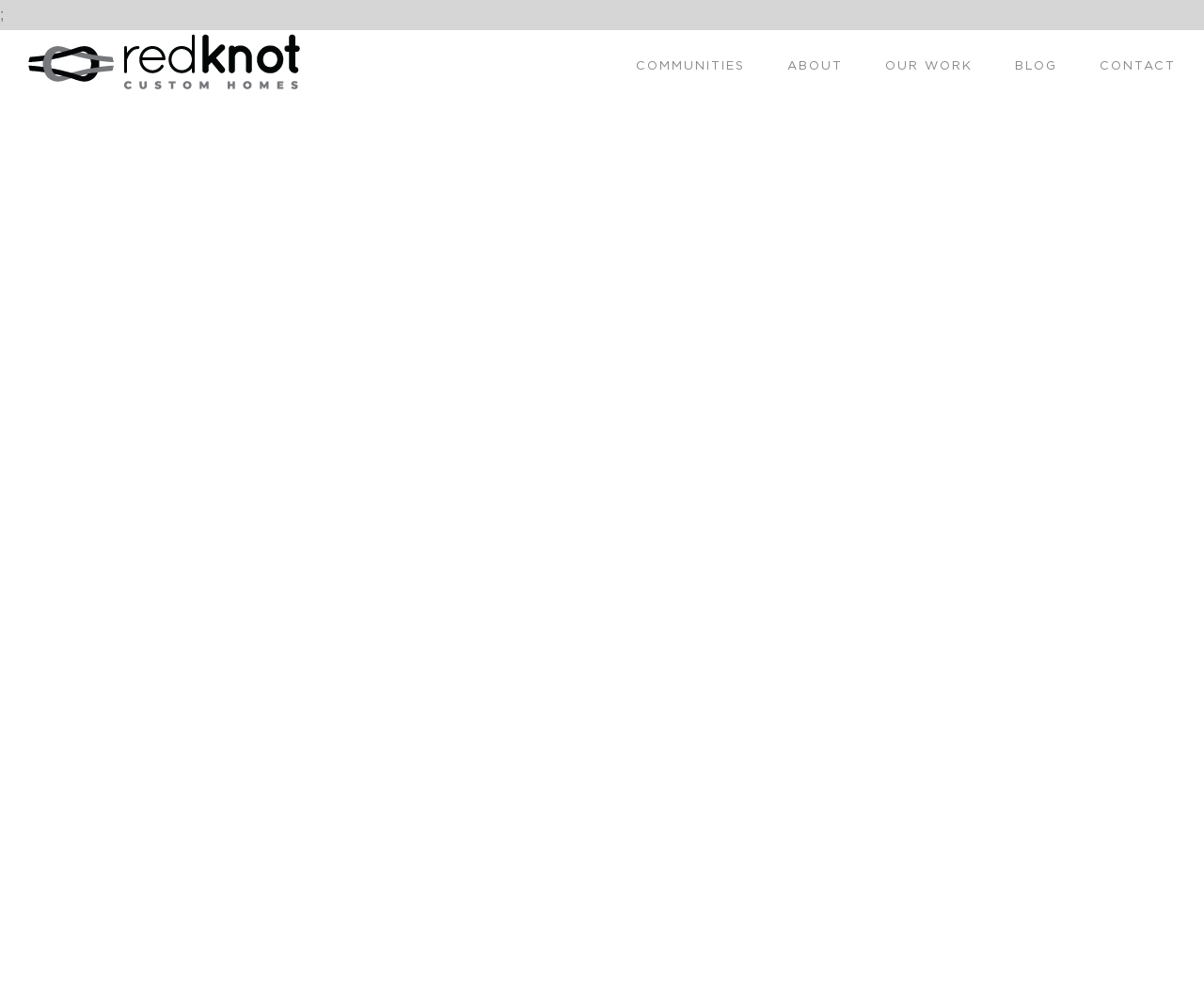Provide a single word or phrase to answer the given question: 
What is the logo of the company?

Redknot Homes Logo